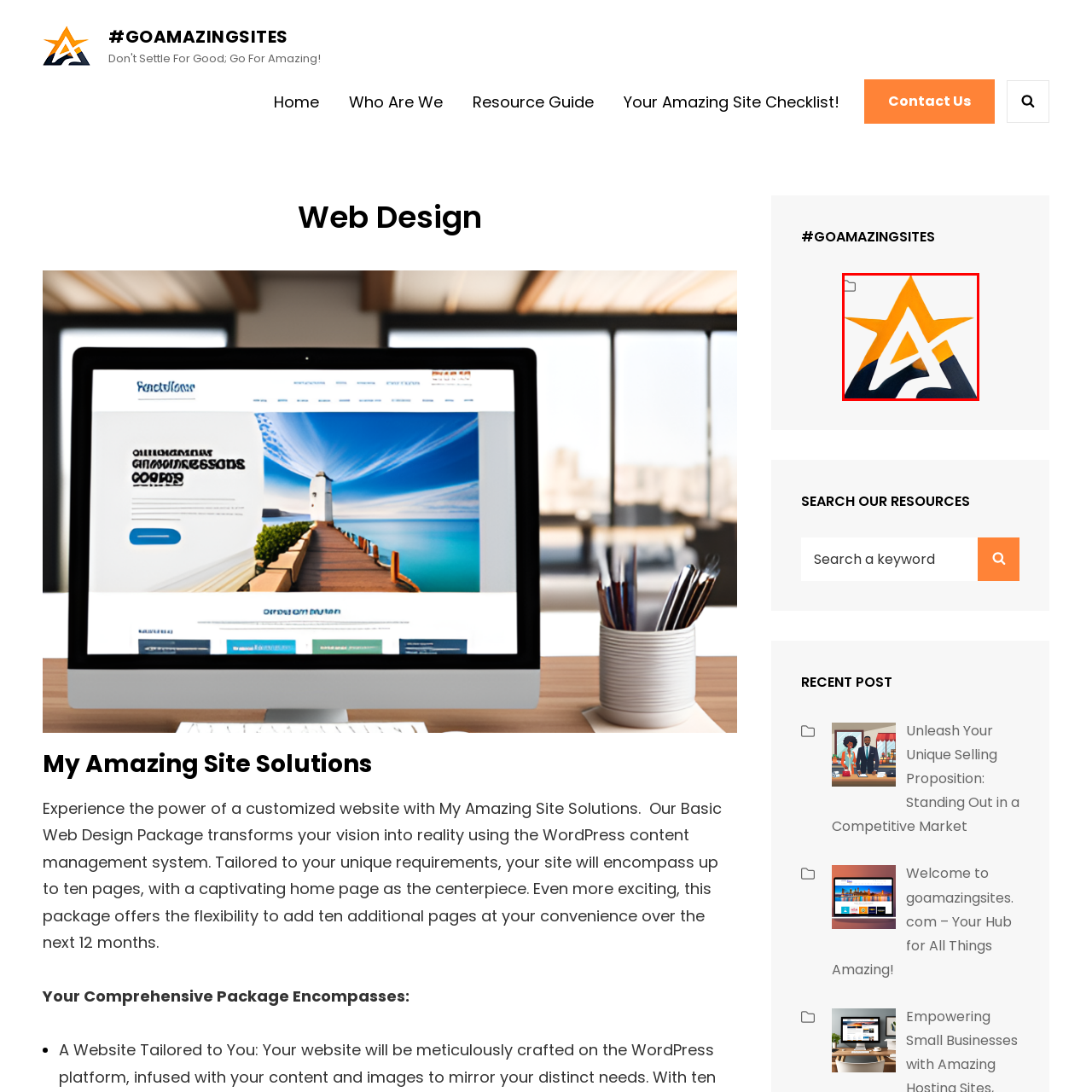Please provide a one-word or phrase response to the following question by examining the image within the red boundary:
What letter is integrated into the star's shape?

A